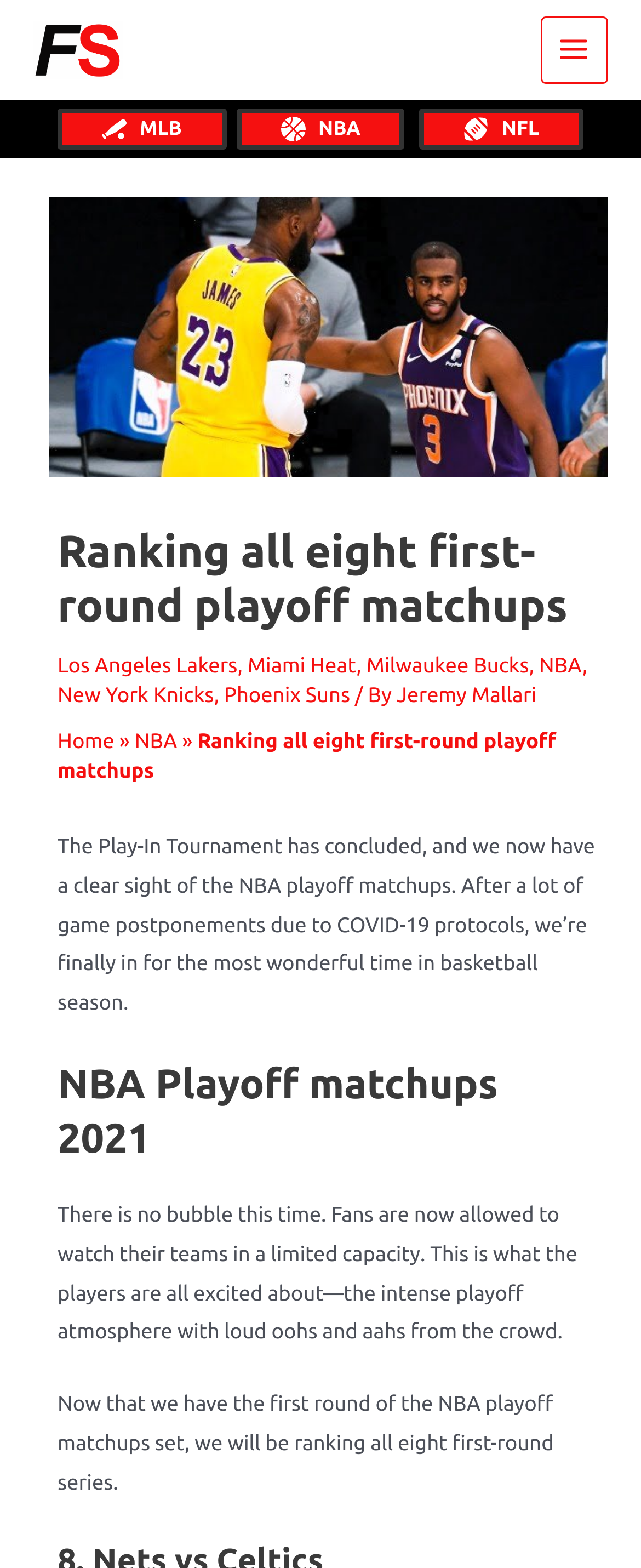Indicate the bounding box coordinates of the element that must be clicked to execute the instruction: "Click the LOGO". The coordinates should be given as four float numbers between 0 and 1, i.e., [left, top, right, bottom].

[0.051, 0.013, 0.192, 0.05]